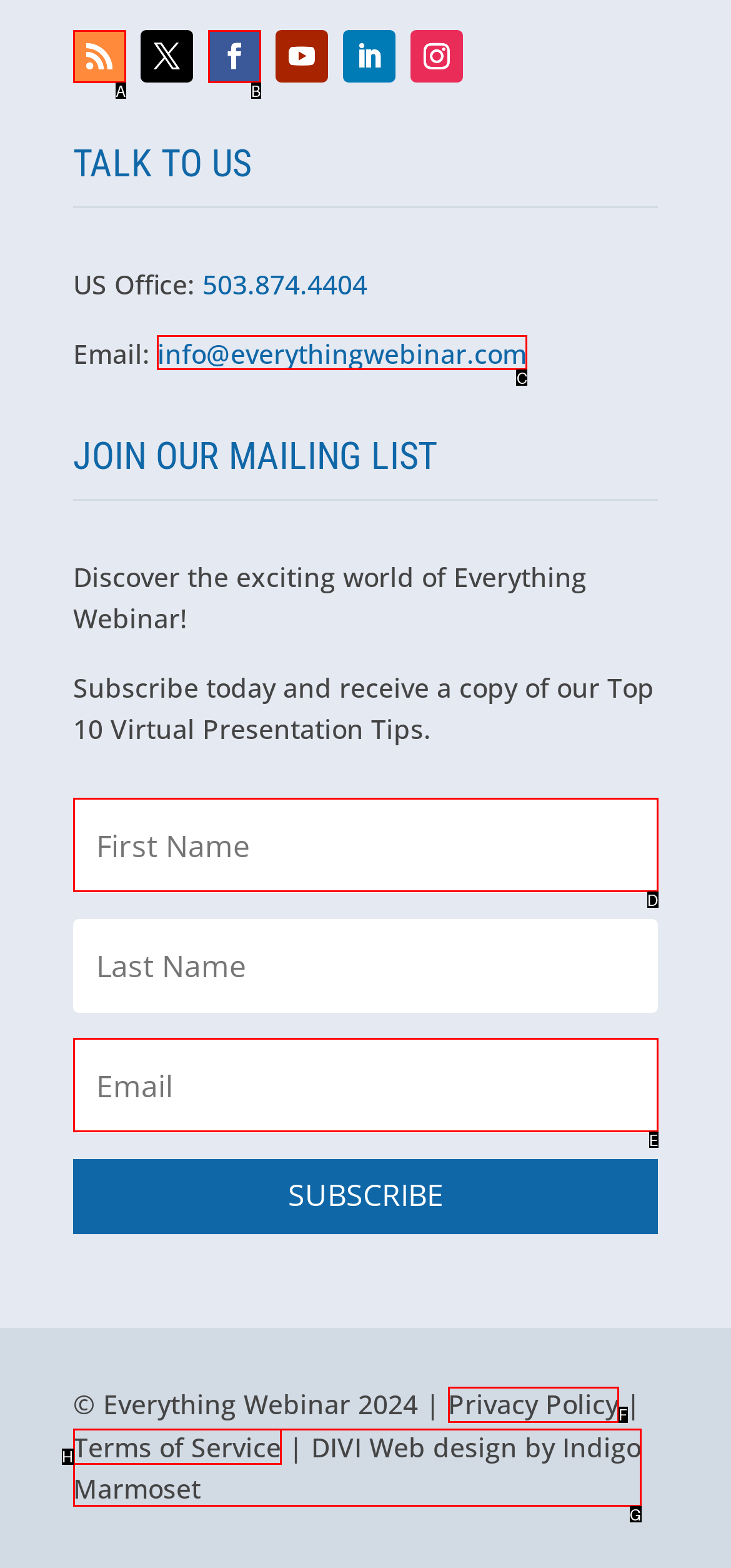Choose the HTML element to click for this instruction: Send an email to the company Answer with the letter of the correct choice from the given options.

C